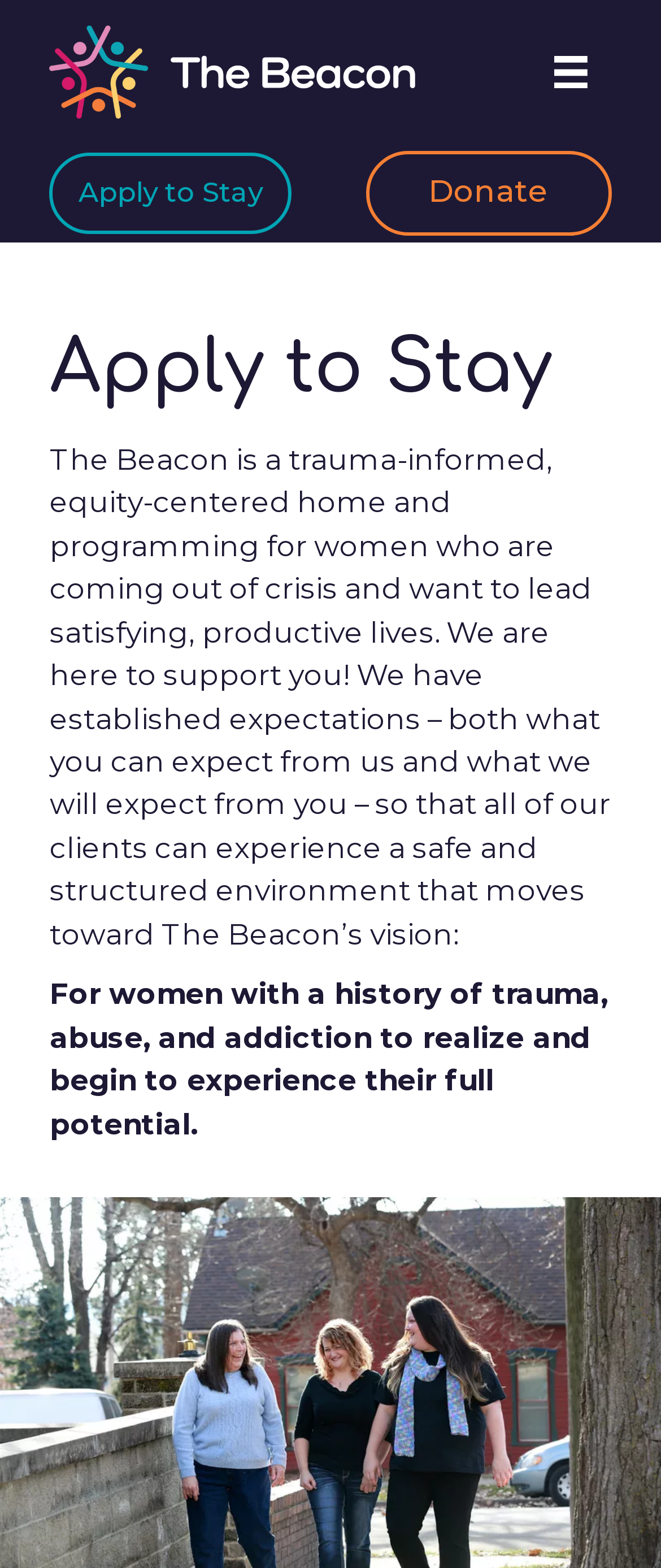What is the name of the organization?
Please provide a comprehensive and detailed answer to the question.

The name of the organization can be found in the top-left corner of the webpage, where the logo 'bollogo' is located. The text 'Apply | The Beacon' is also present, indicating that the organization's name is 'The Beacon'.